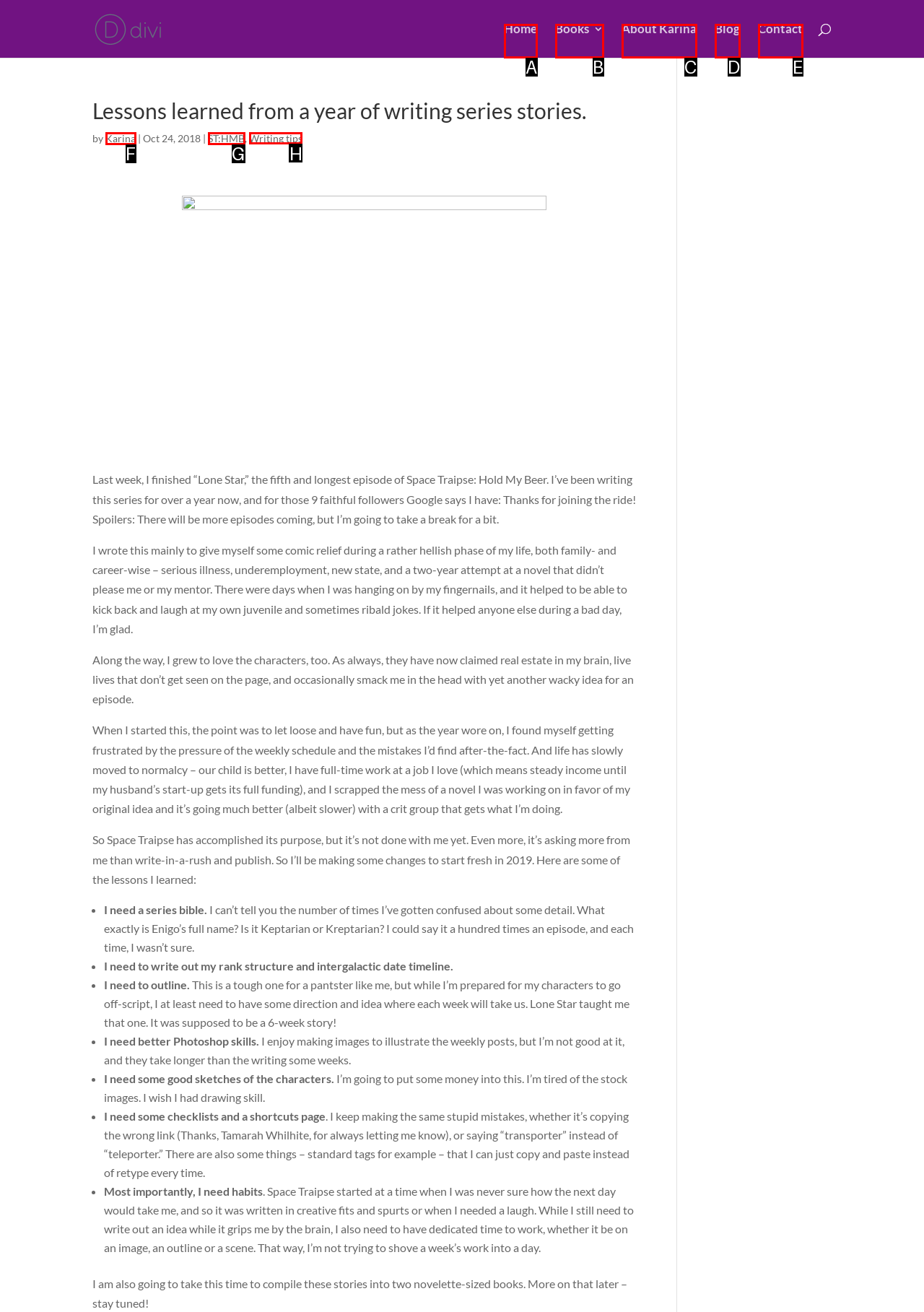Point out which UI element to click to complete this task: Click the '0 Comments' link
Answer with the letter corresponding to the right option from the available choices.

None